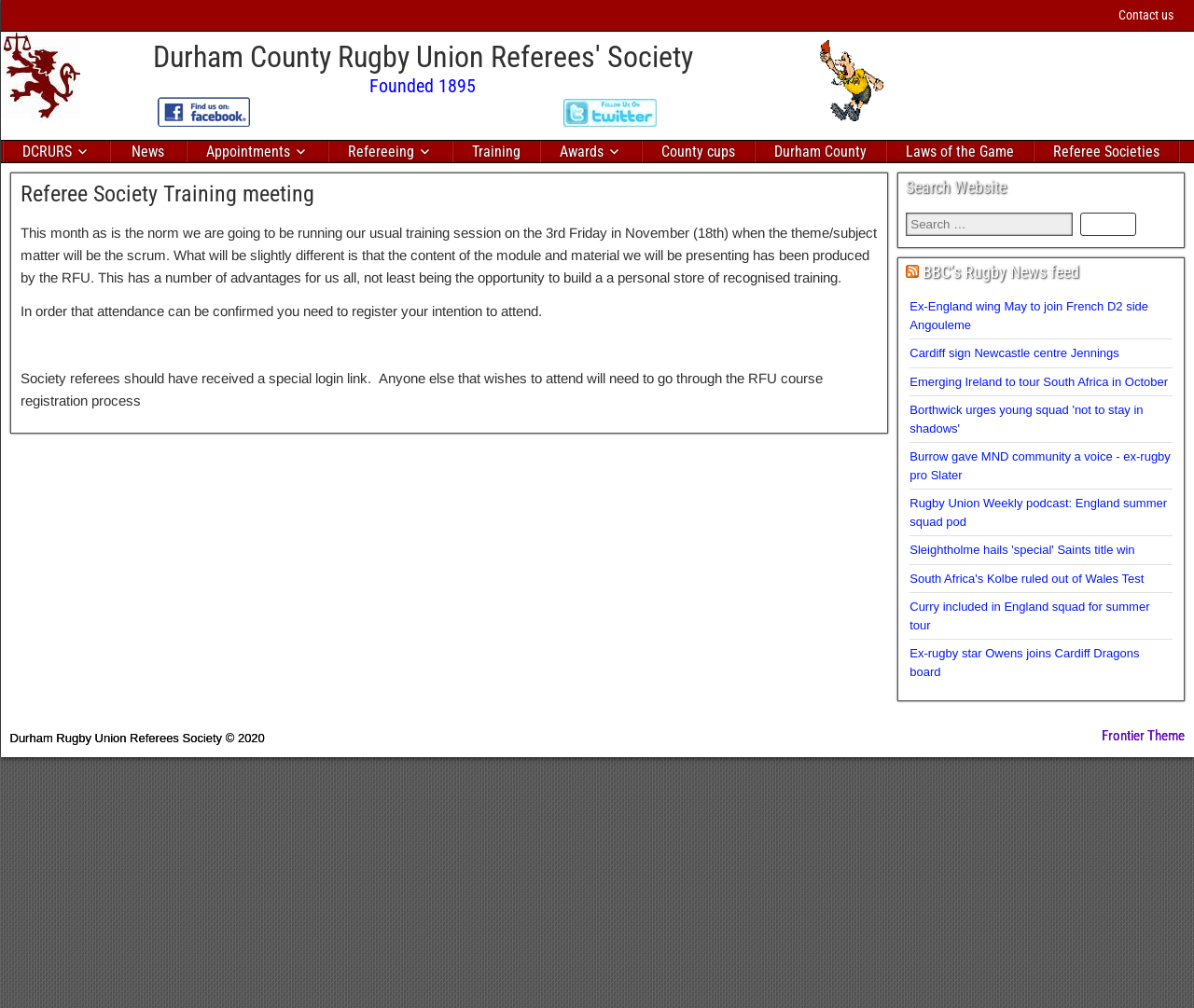What is the name of the rugby news feed on the sidebar?
Look at the image and construct a detailed response to the question.

I found the answer by looking at the heading element on the sidebar which mentions 'RSS BBC’s Rugby News feed'.